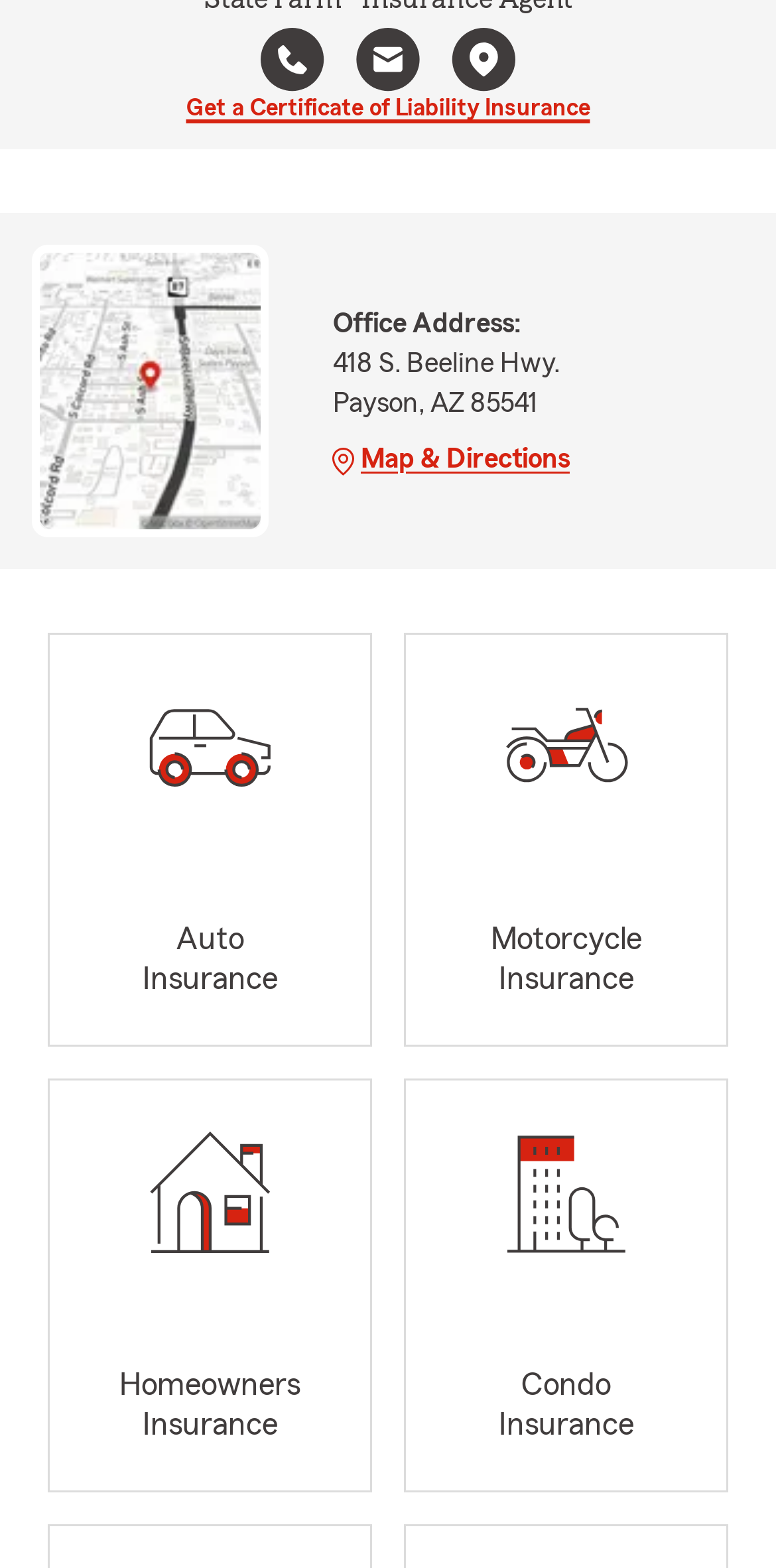From the webpage screenshot, identify the region described by Map & Directions. Provide the bounding box coordinates as (top-left x, top-left y, bottom-right x, bottom-right y), with each value being a floating point number between 0 and 1.

[0.429, 0.28, 0.888, 0.306]